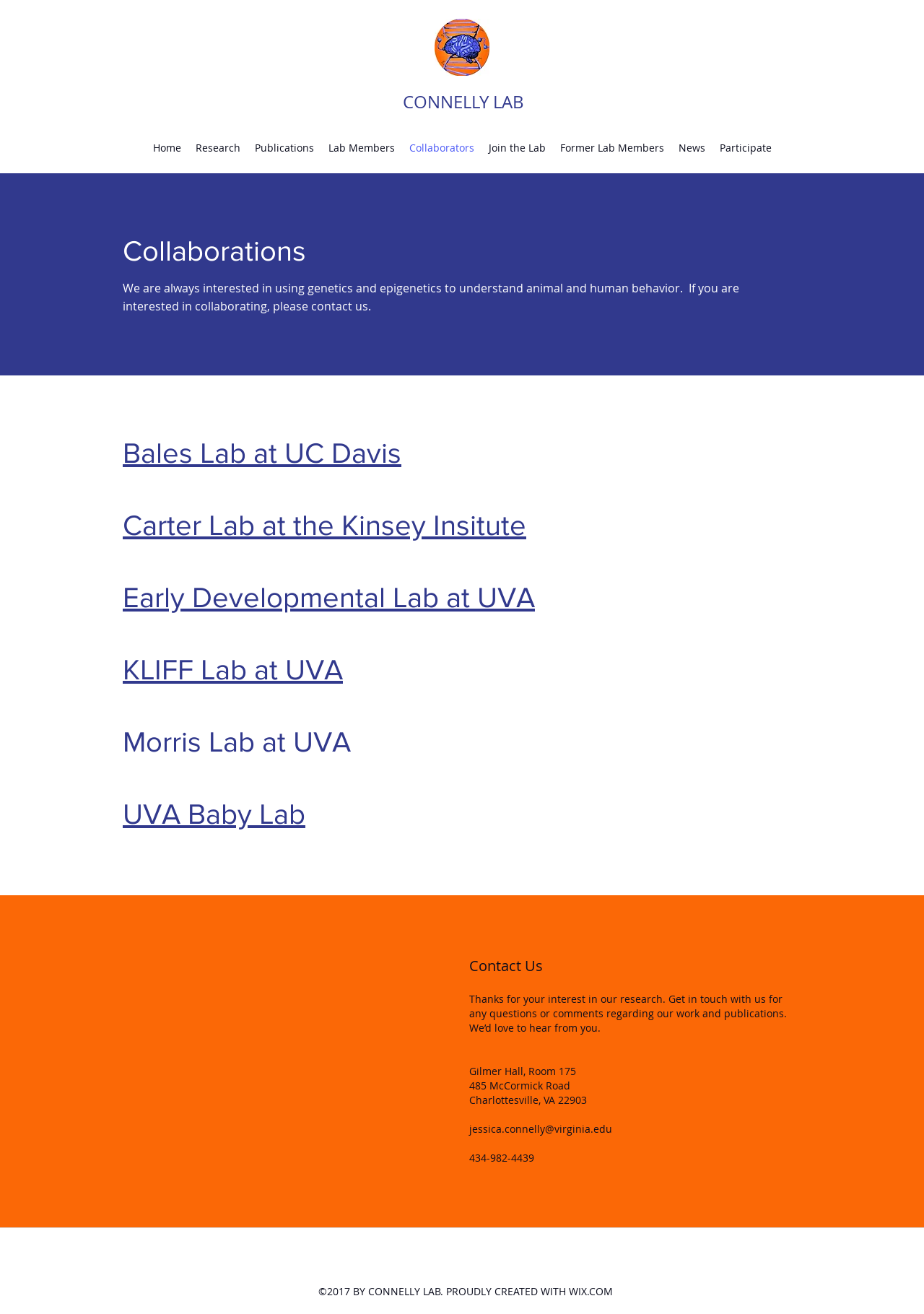Determine the bounding box coordinates (top-left x, top-left y, bottom-right x, bottom-right y) of the UI element described in the following text: KLIFF Lab at UVA

[0.133, 0.497, 0.371, 0.521]